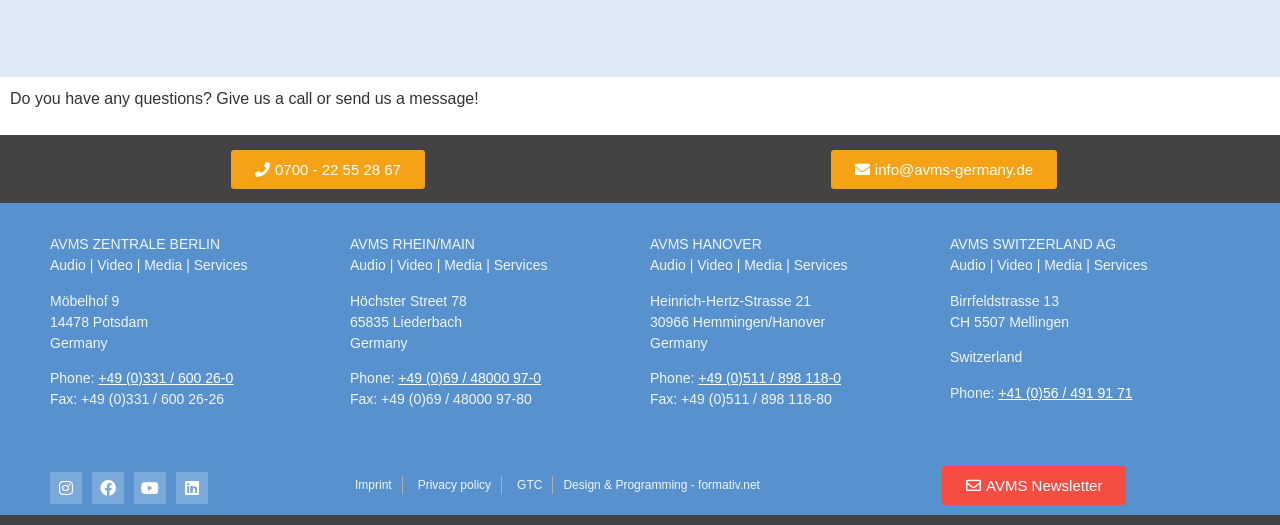Give a one-word or one-phrase response to the question:
What is the name of the company that designed the website?

formativ.net